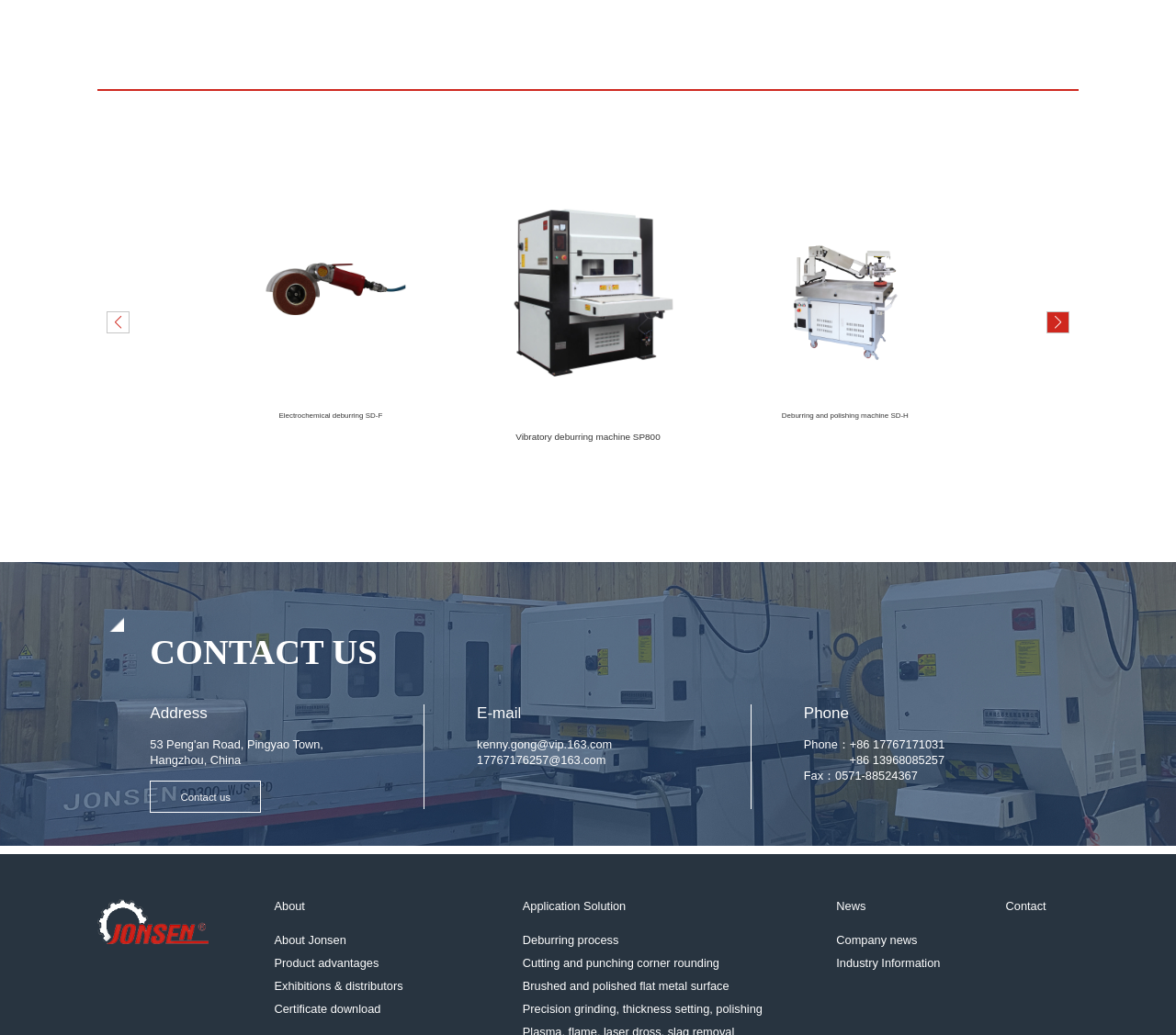Using the format (top-left x, top-left y, bottom-right x, bottom-right y), provide the bounding box coordinates for the described UI element. All values should be floating point numbers between 0 and 1: Contact

[0.855, 0.869, 0.89, 0.882]